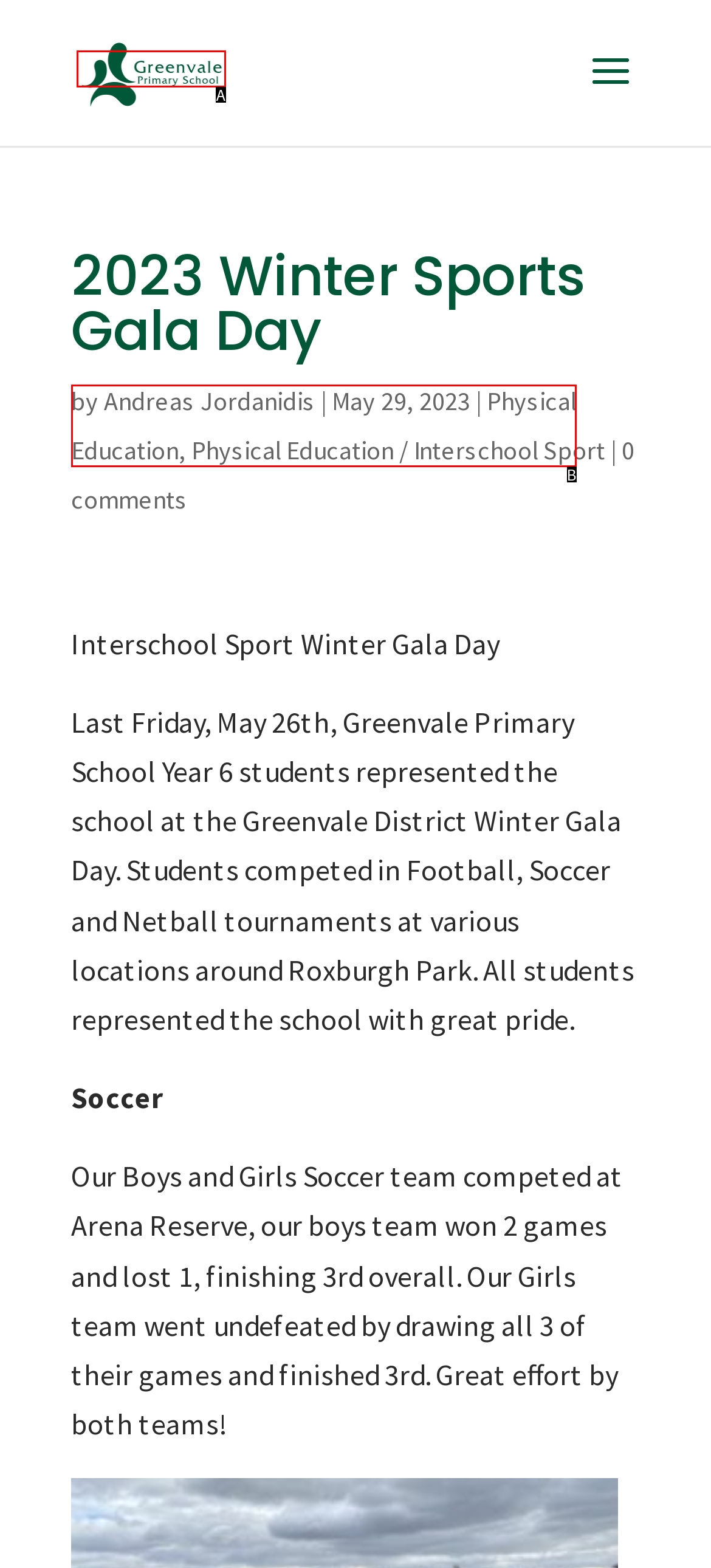Identify the bounding box that corresponds to: Why Echo Labs?
Respond with the letter of the correct option from the provided choices.

None